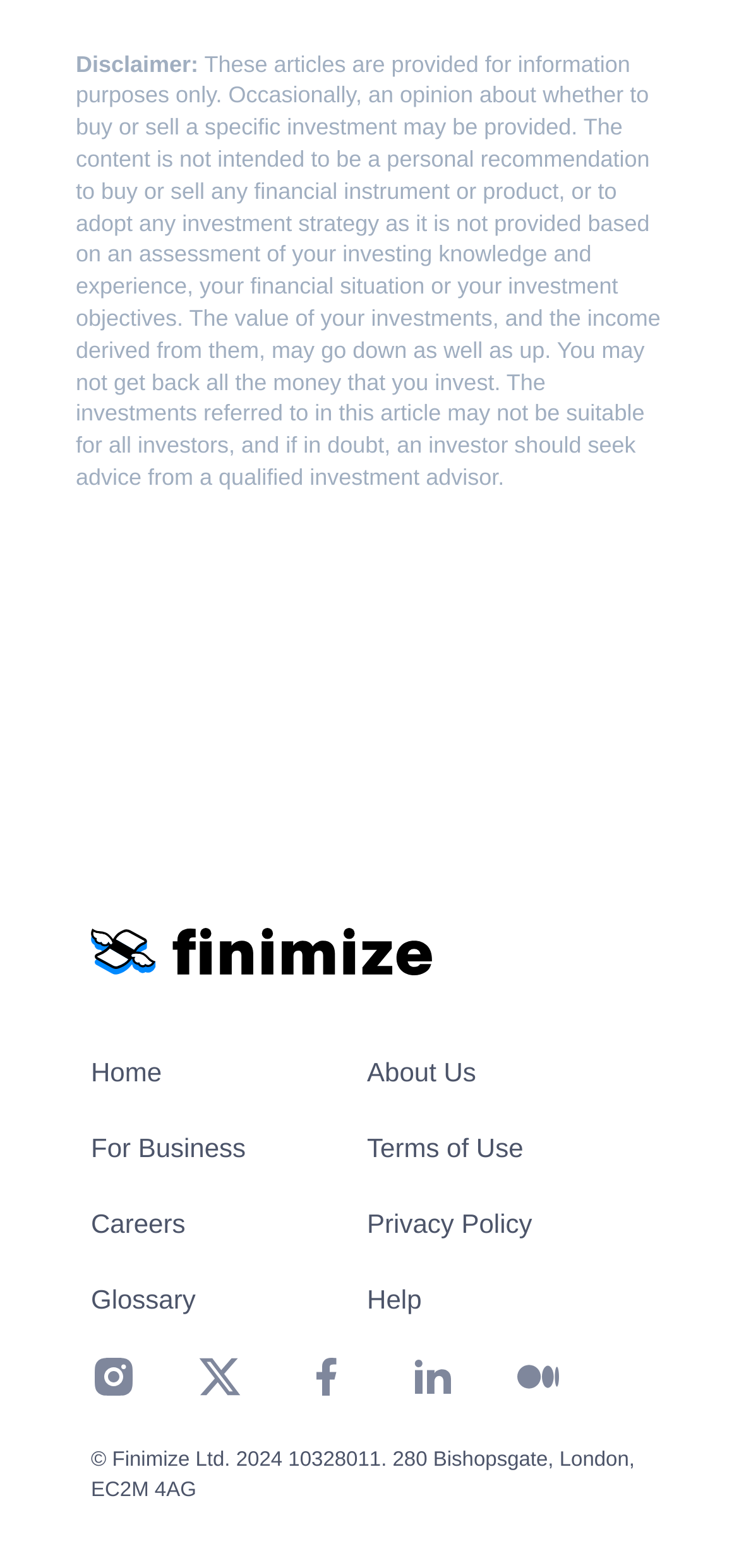Identify the bounding box coordinates of the clickable region to carry out the given instruction: "Go to Home page".

[0.123, 0.67, 0.219, 0.699]